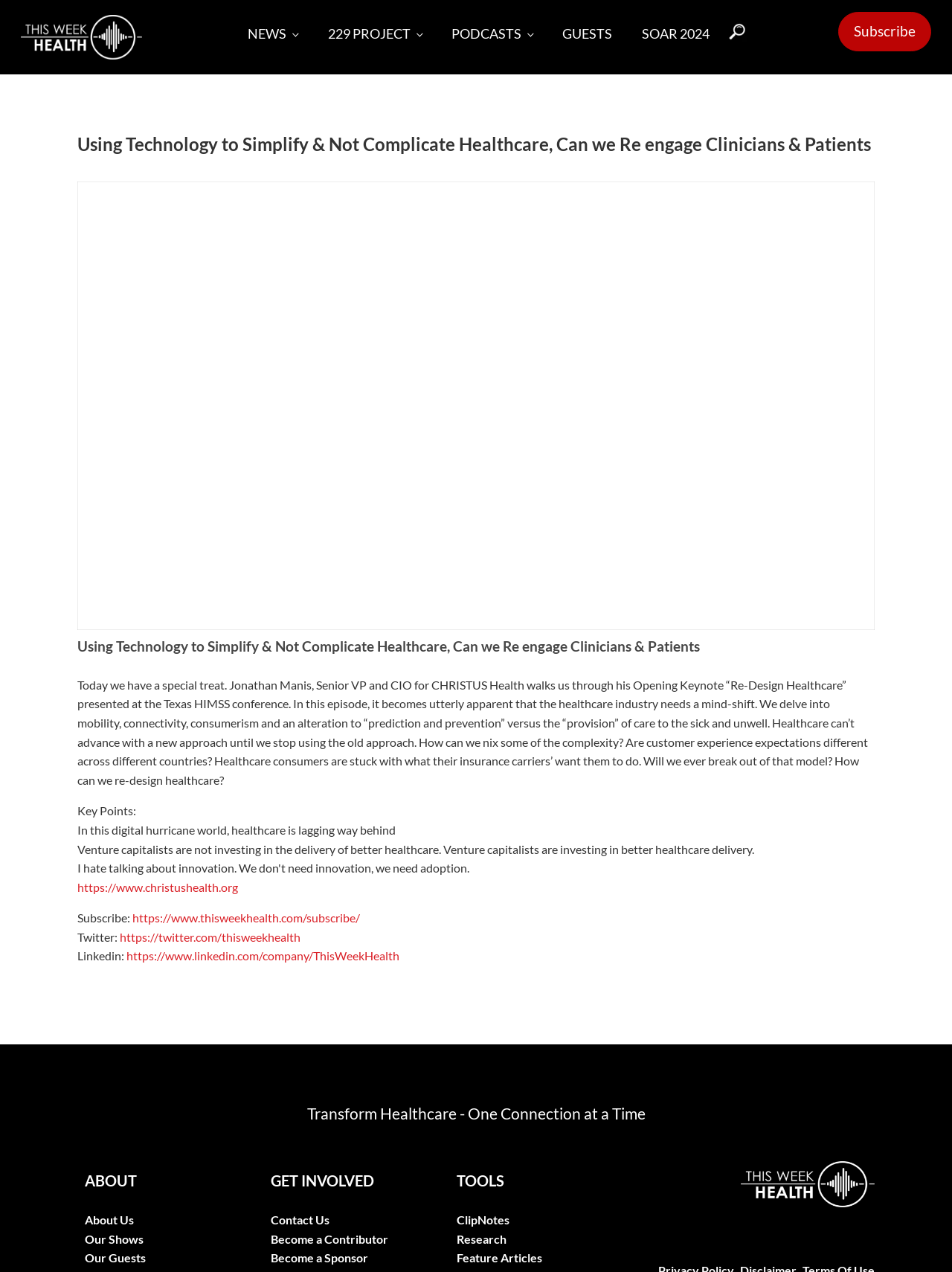Please identify the bounding box coordinates of the area that needs to be clicked to fulfill the following instruction: "Visit the CHRISTUS Health website."

[0.081, 0.692, 0.25, 0.703]